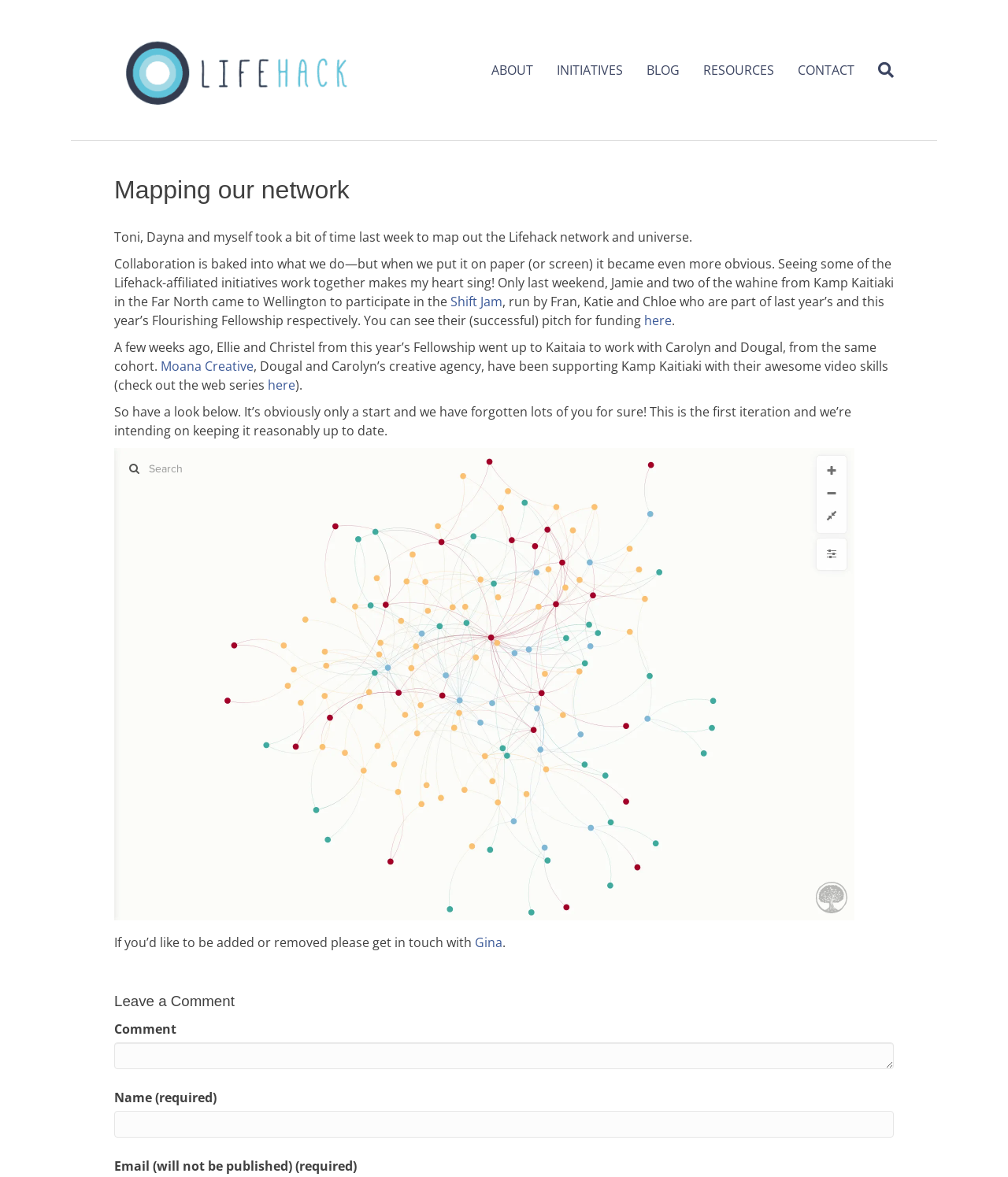Please identify the bounding box coordinates of the element that needs to be clicked to execute the following command: "Search for something". Provide the bounding box using four float numbers between 0 and 1, formatted as [left, top, right, bottom].

[0.859, 0.044, 0.887, 0.075]